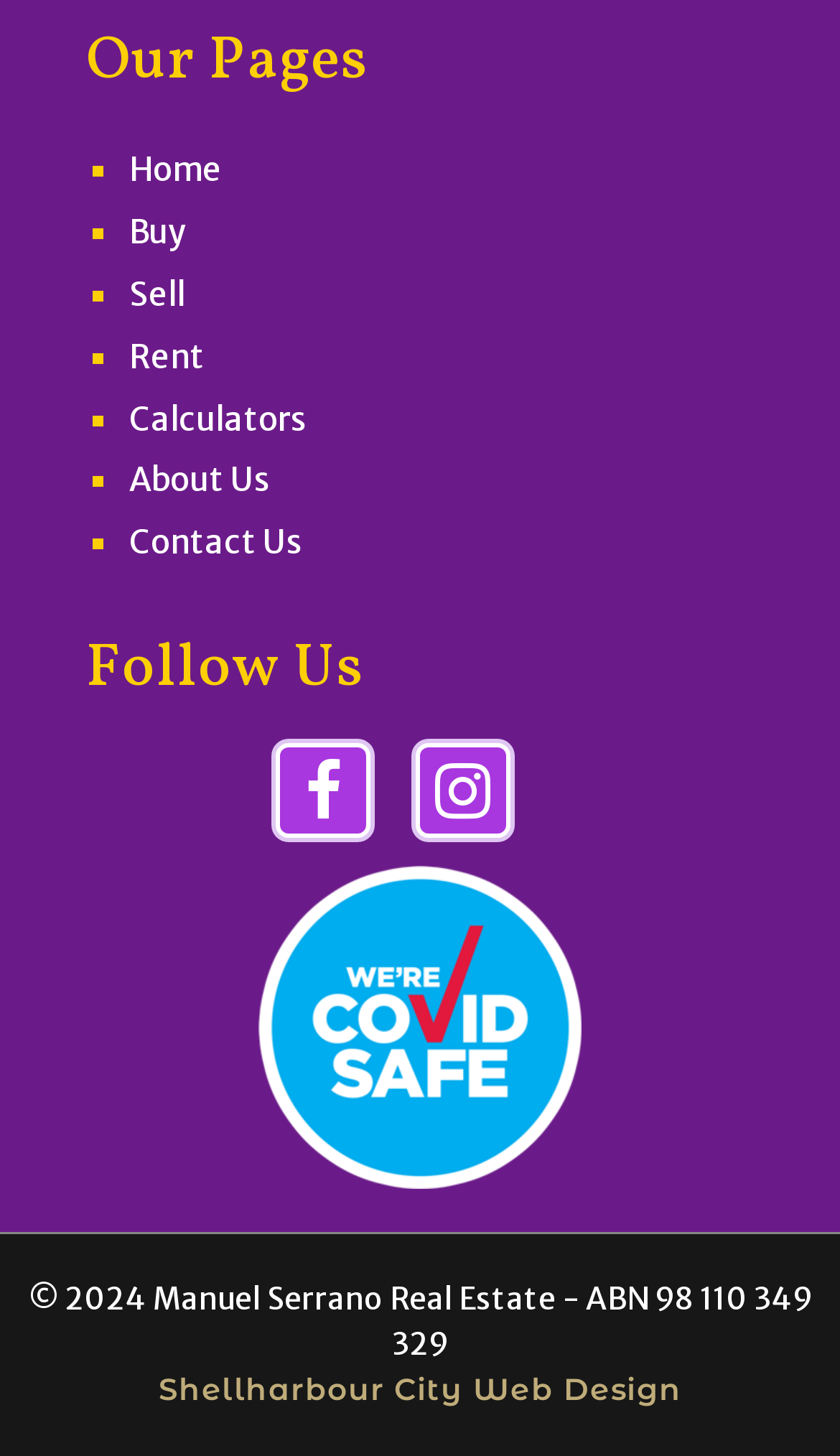Answer the following query with a single word or phrase:
Is there a Covid safety message?

Yes